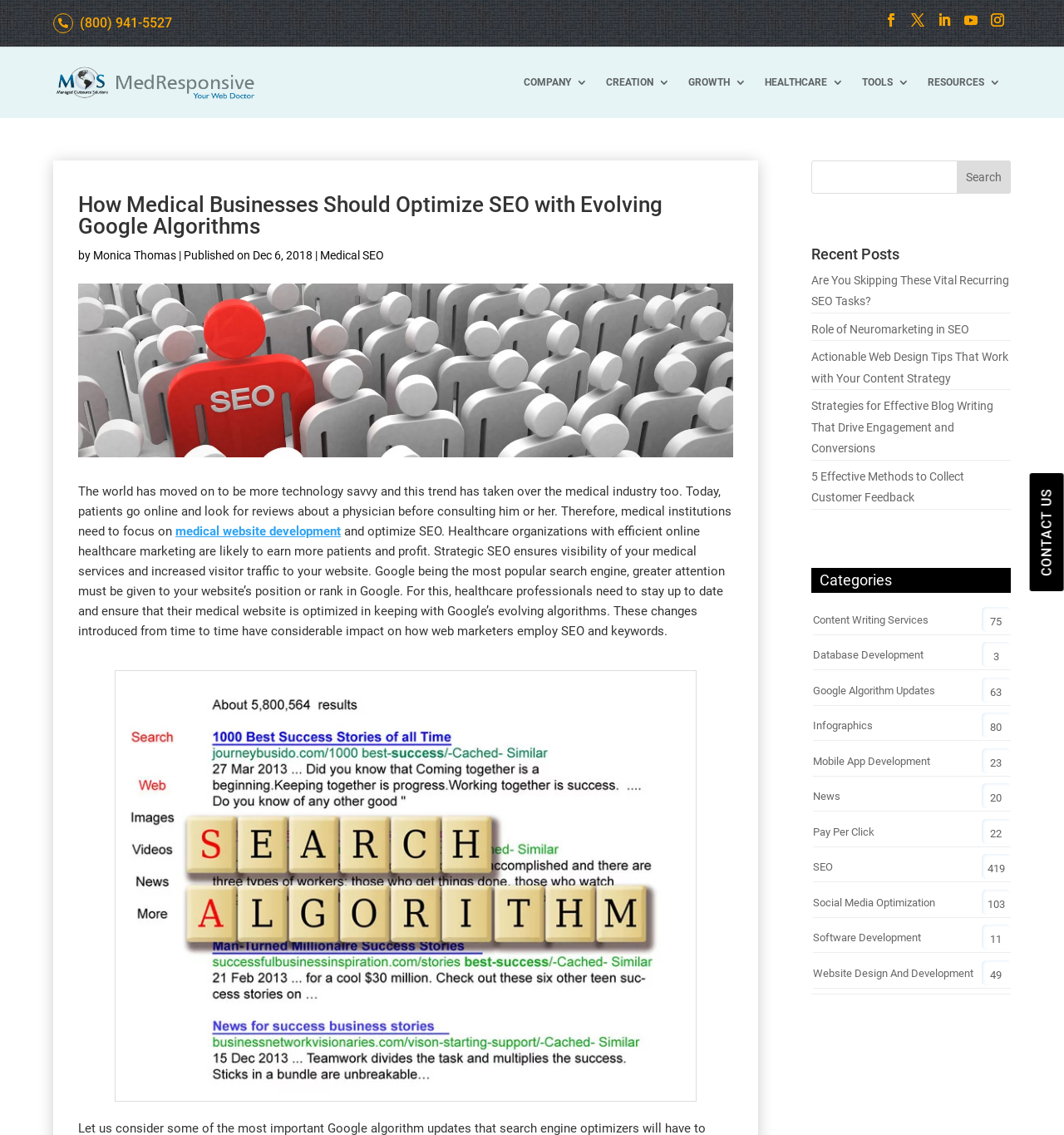Determine the bounding box coordinates of the UI element described below. Use the format (top-left x, top-left y, bottom-right x, bottom-right y) with floating point numbers between 0 and 1: SEO

[0.764, 0.751, 0.782, 0.777]